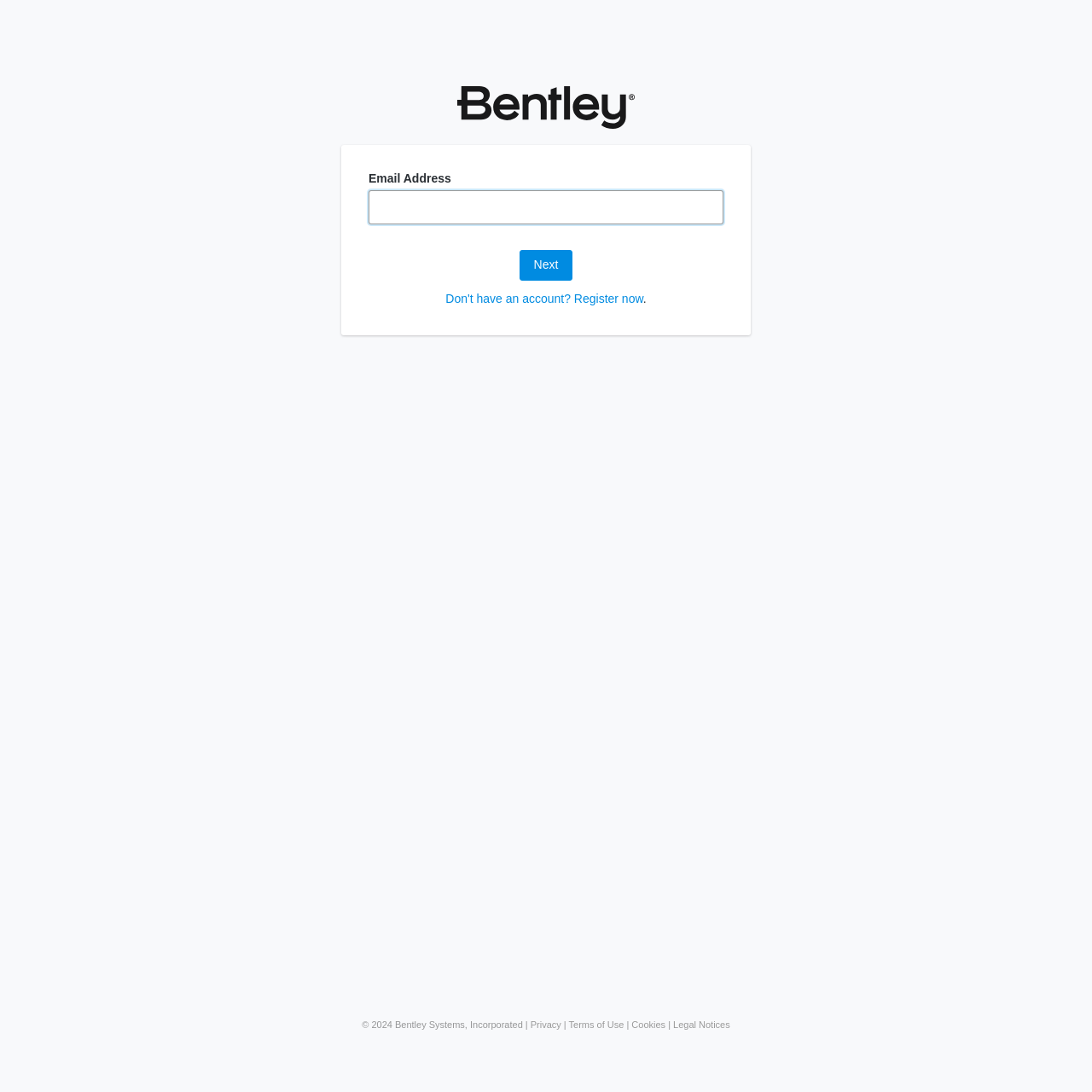Using the provided element description: "Legal Notices", identify the bounding box coordinates. The coordinates should be four floats between 0 and 1 in the order [left, top, right, bottom].

[0.616, 0.934, 0.669, 0.943]